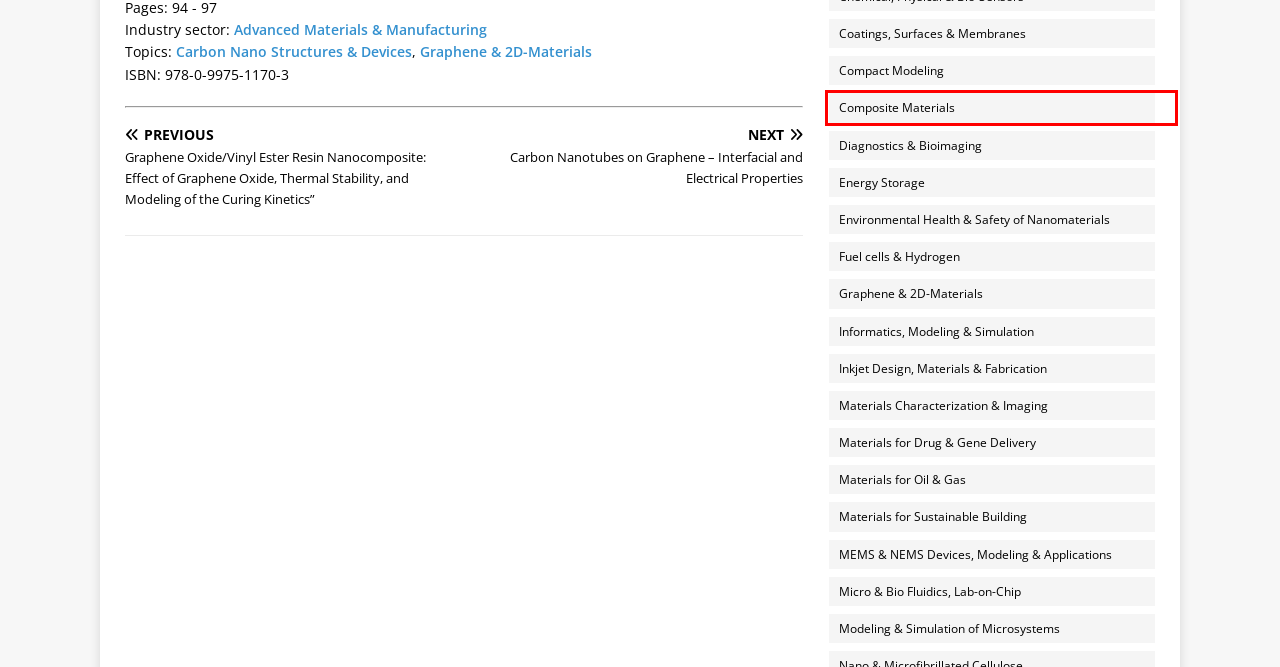A screenshot of a webpage is provided, featuring a red bounding box around a specific UI element. Identify the webpage description that most accurately reflects the new webpage after interacting with the selected element. Here are the candidates:
A. Carbon Nanotubes on Graphene – Interfacial and Electrical Properties – TechConnect Briefs
B. Inkjet Design, Materials & Fabrication – TechConnect Briefs
C. Compact Modeling – TechConnect Briefs
D. Composite Materials – TechConnect Briefs
E. Coatings, Surfaces & Membranes – TechConnect Briefs
F. Materials for Oil & Gas – TechConnect Briefs
G. Diagnostics & Bioimaging – TechConnect Briefs
H. Informatics, Modeling & Simulation – TechConnect Briefs

D